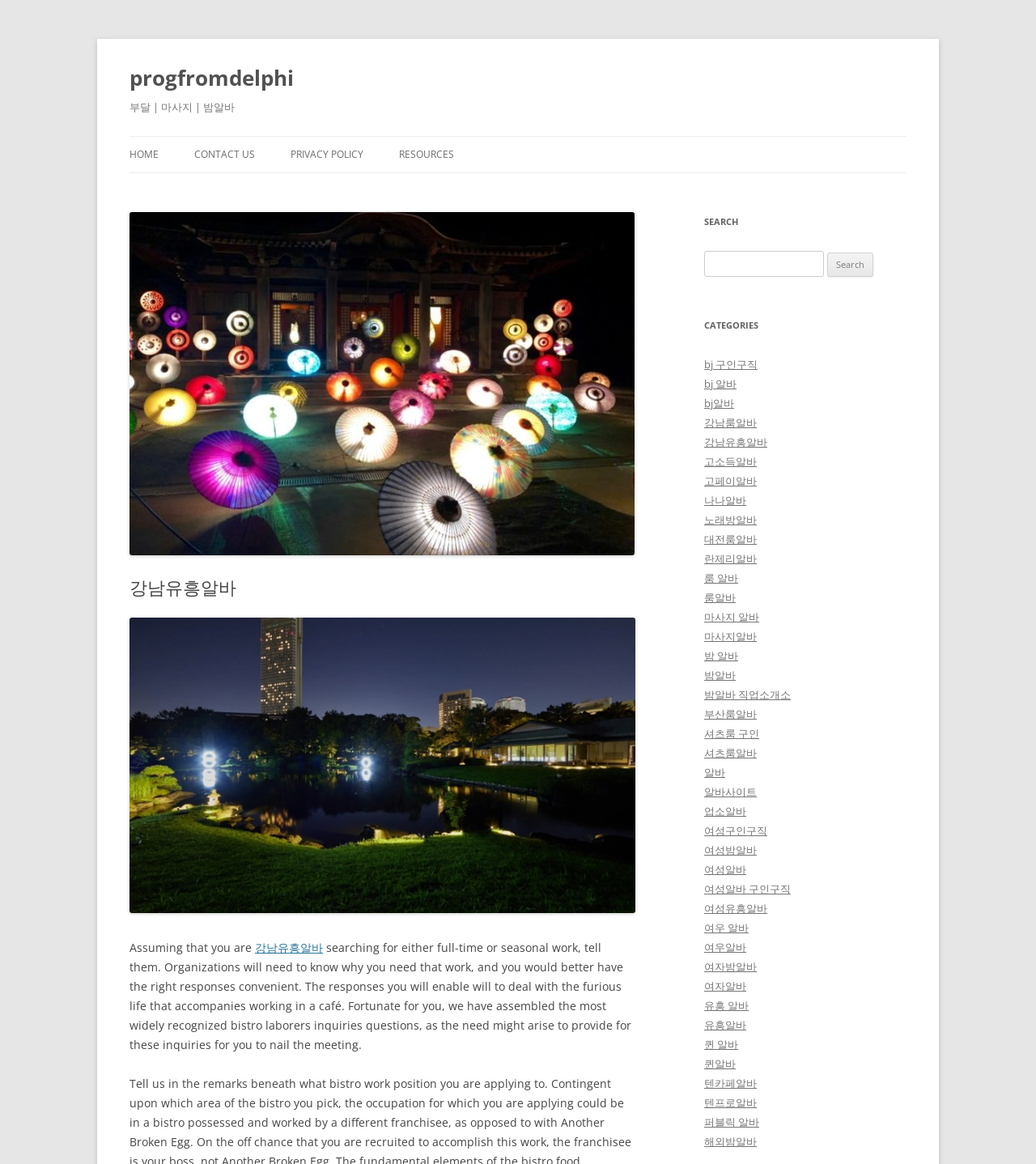Please determine the bounding box coordinates of the element to click on in order to accomplish the following task: "Click PRIVACY POLICY". Ensure the coordinates are four float numbers ranging from 0 to 1, i.e., [left, top, right, bottom].

[0.28, 0.118, 0.351, 0.148]